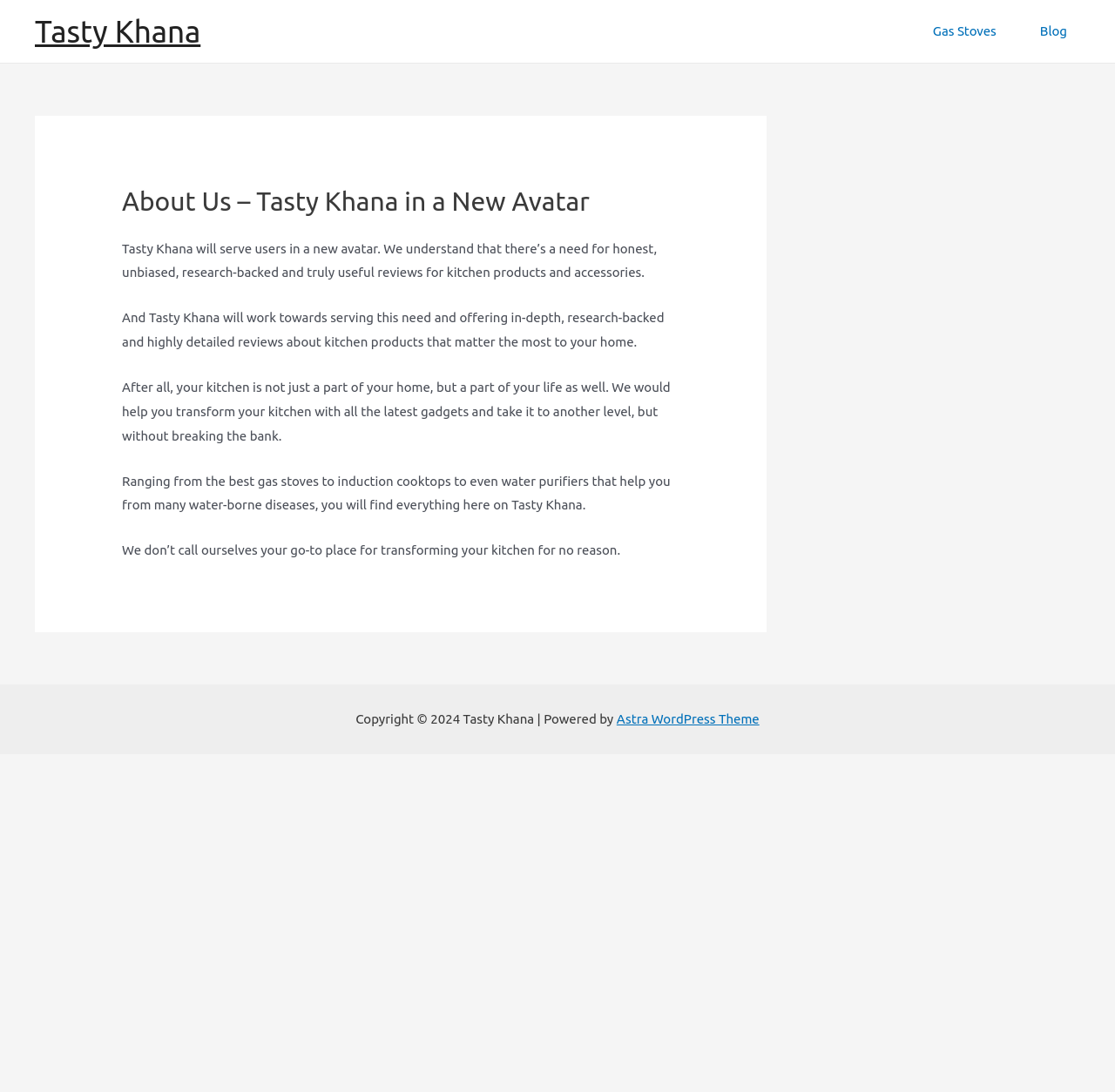Create an in-depth description of the webpage, covering main sections.

The webpage is about Tasty Khana, a platform that provides honest and unbiased reviews of kitchen products and accessories. At the top left, there is a link to the Tasty Khana homepage. On the top right, there are two navigation menus, one with a link to "Gas Stoves" and the other with a link to "Blog".

The main content of the page is an article that describes the mission of Tasty Khana. The article is headed by a title "About Us – Tasty Khana in a New Avatar" and is divided into four paragraphs. The first paragraph explains that Tasty Khana aims to provide research-backed reviews of kitchen products and accessories. The second paragraph elaborates on the importance of in-depth reviews for kitchen products. The third paragraph highlights the significance of the kitchen in one's life and how Tasty Khana can help transform it with the latest gadgets. The fourth paragraph lists some of the products that can be found on the platform, including gas stoves, induction cooktops, and water purifiers.

At the bottom of the page, there is a copyright notice that reads "Copyright © 2024 Tasty Khana" followed by a link to the "Astra WordPress Theme" that powers the website.